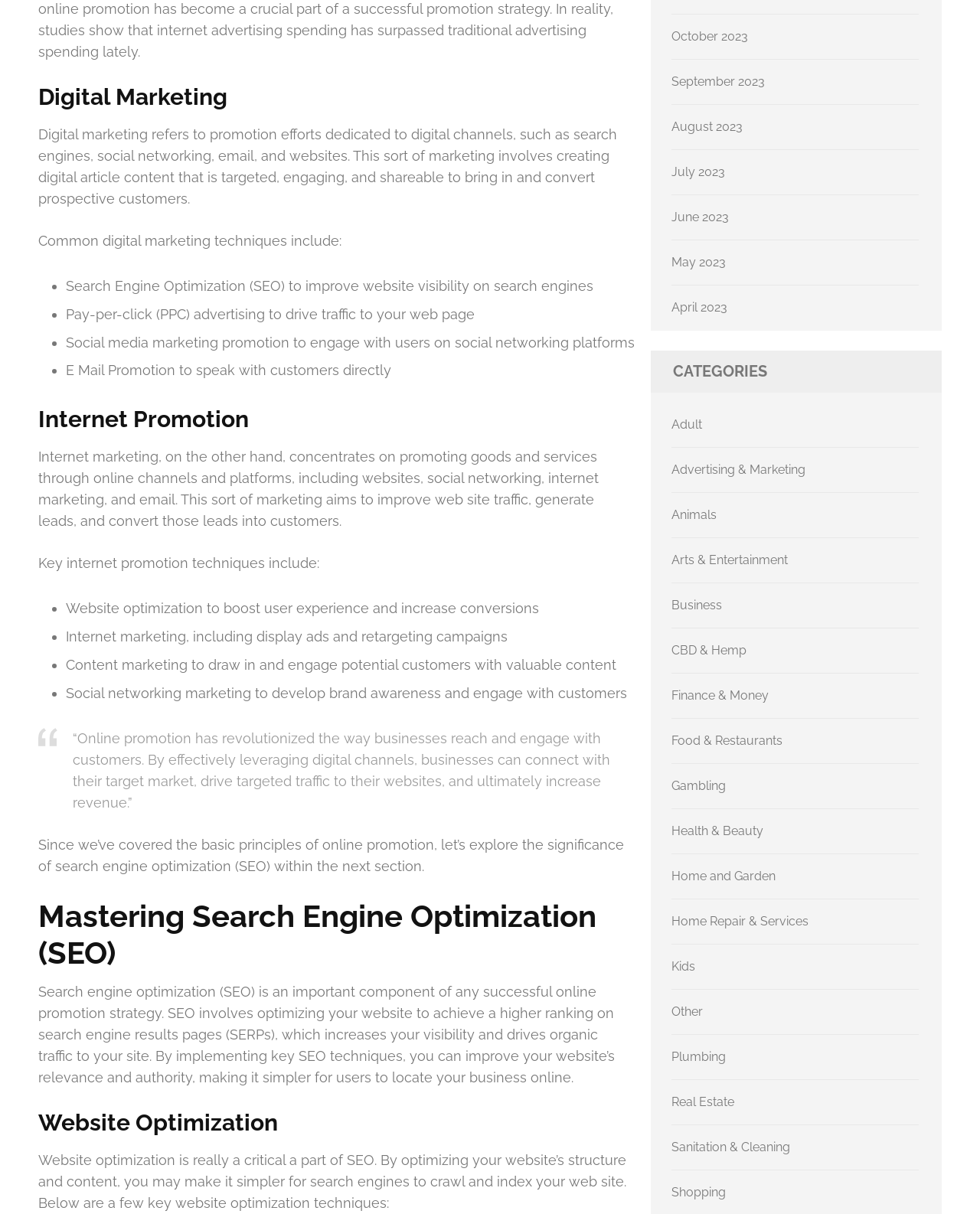Determine the bounding box coordinates for the UI element matching this description: "Animals".

[0.685, 0.418, 0.731, 0.43]